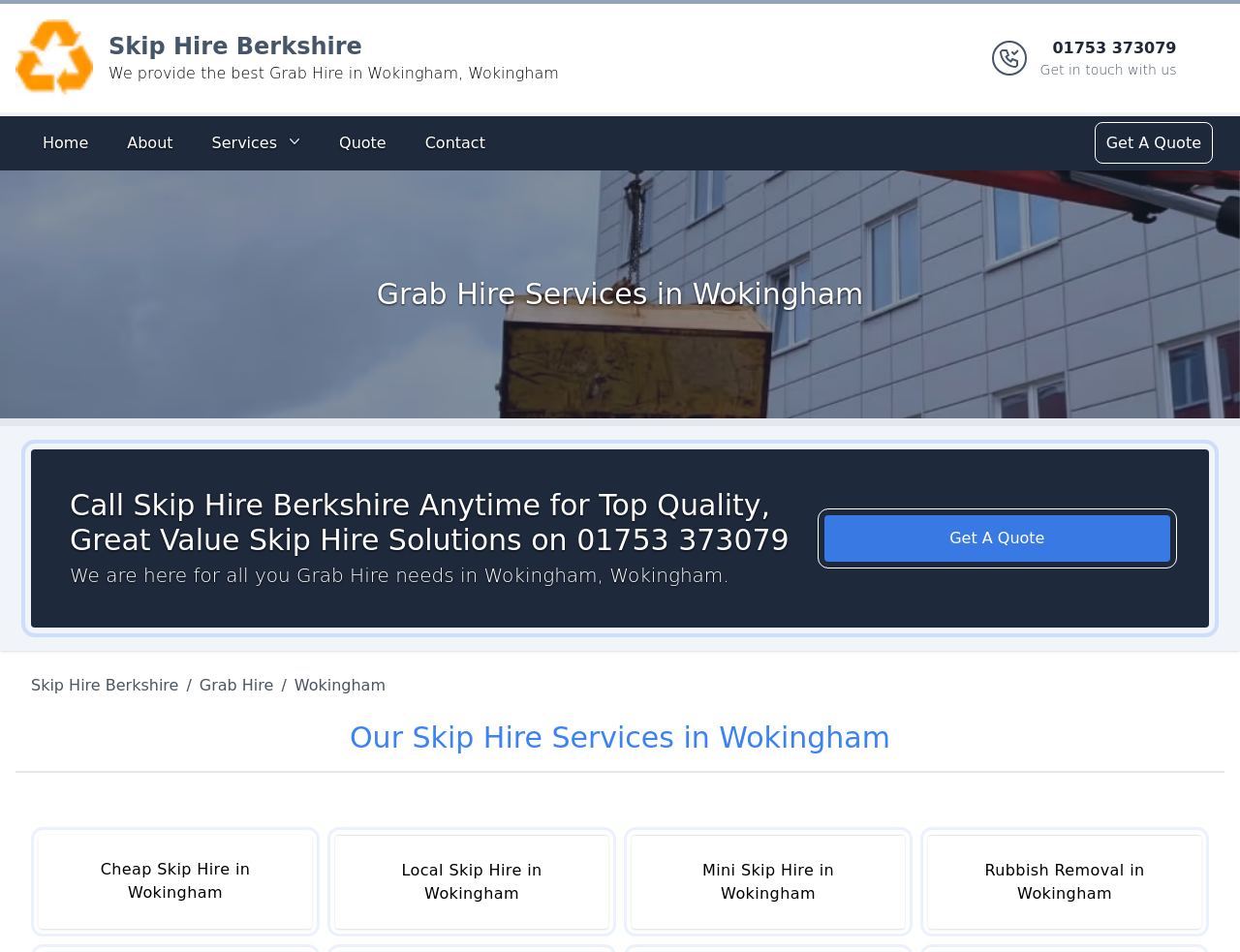Identify the bounding box coordinates for the region of the element that should be clicked to carry out the instruction: "Click Skip Hire Berkshire Logo". The bounding box coordinates should be four float numbers between 0 and 1, i.e., [left, top, right, bottom].

[0.012, 0.02, 0.075, 0.102]